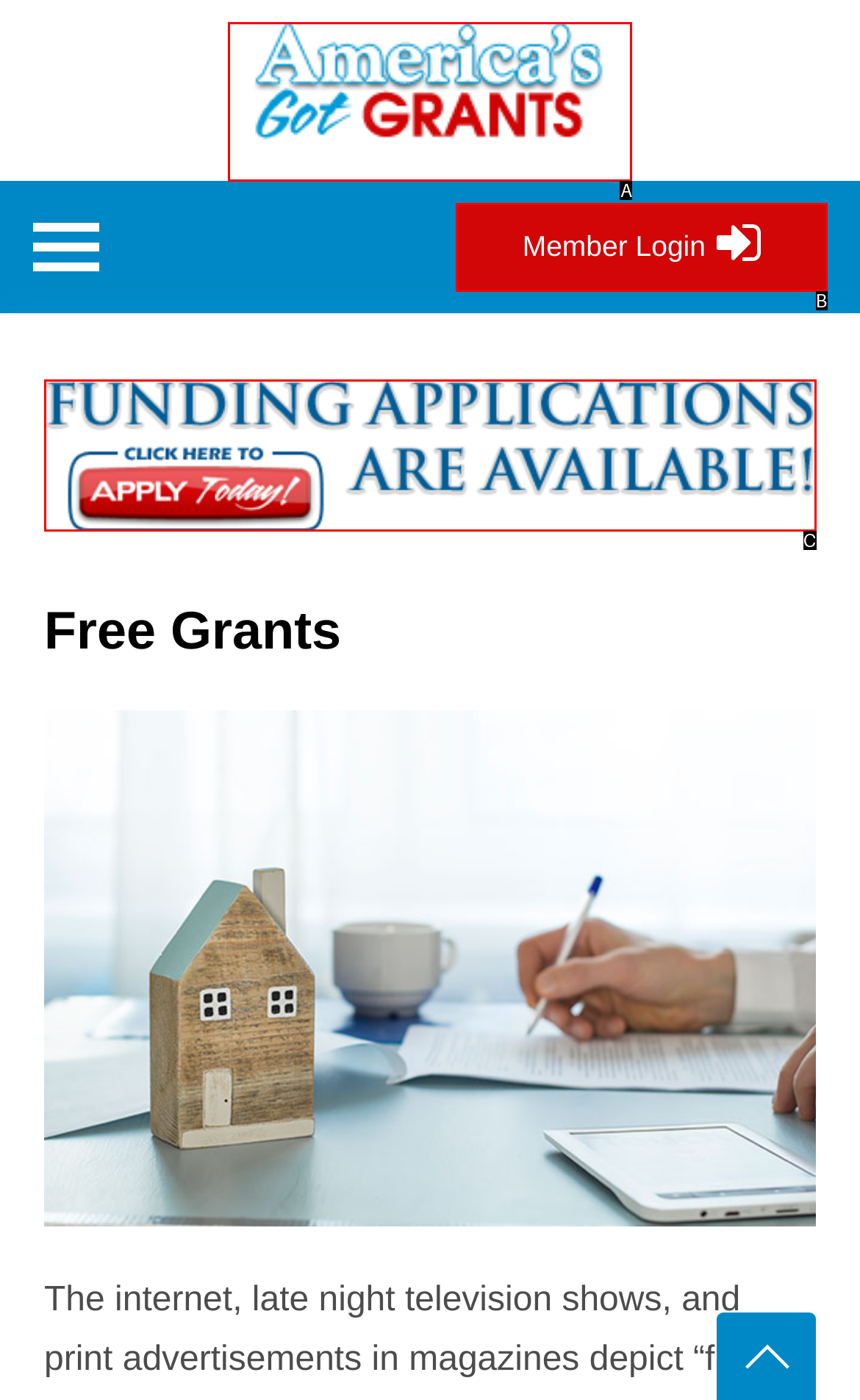Identify the HTML element that corresponds to the following description: Member Login Provide the letter of the best matching option.

B